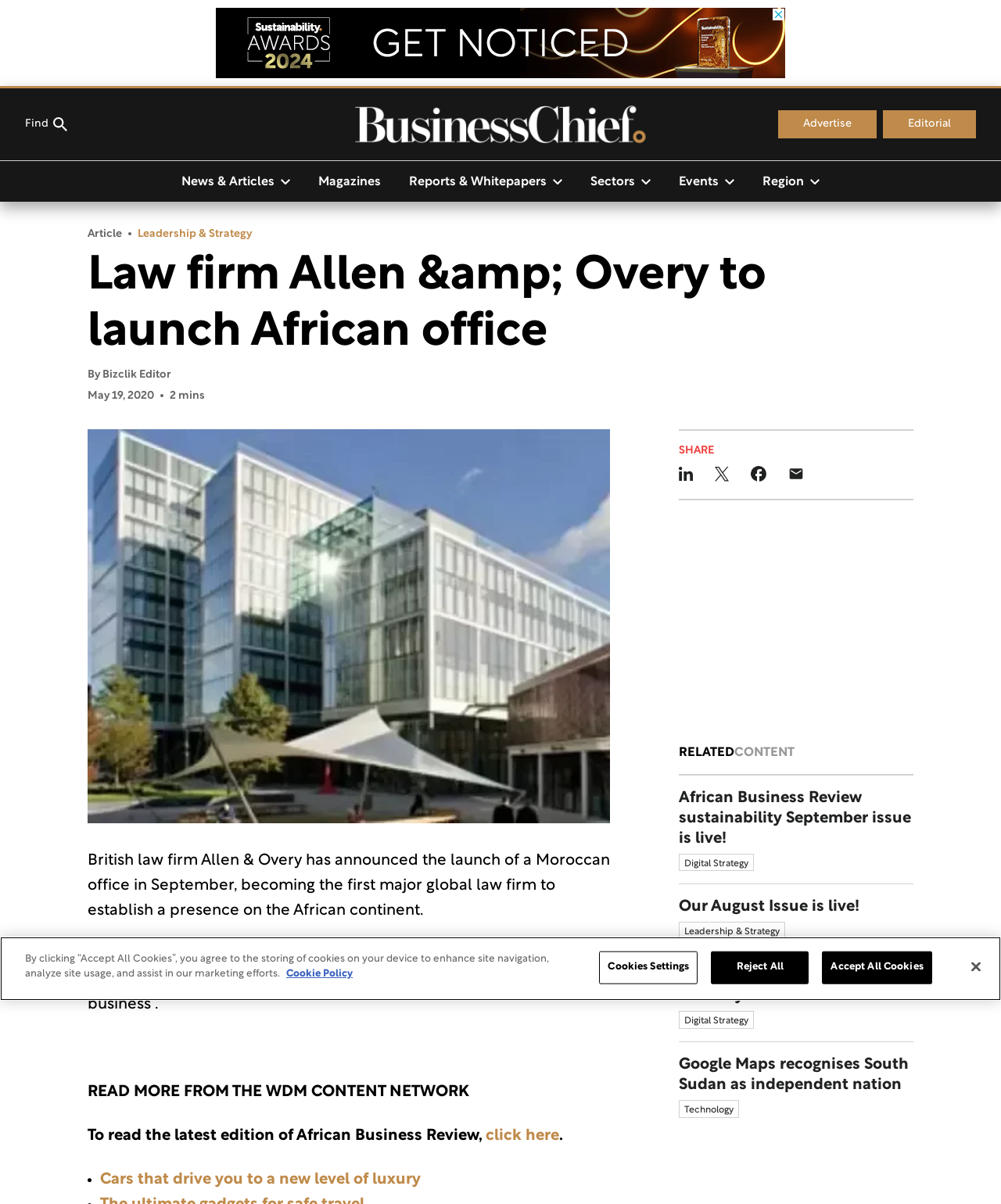Identify the bounding box for the element characterized by the following description: "Reject All".

[0.711, 0.79, 0.808, 0.817]